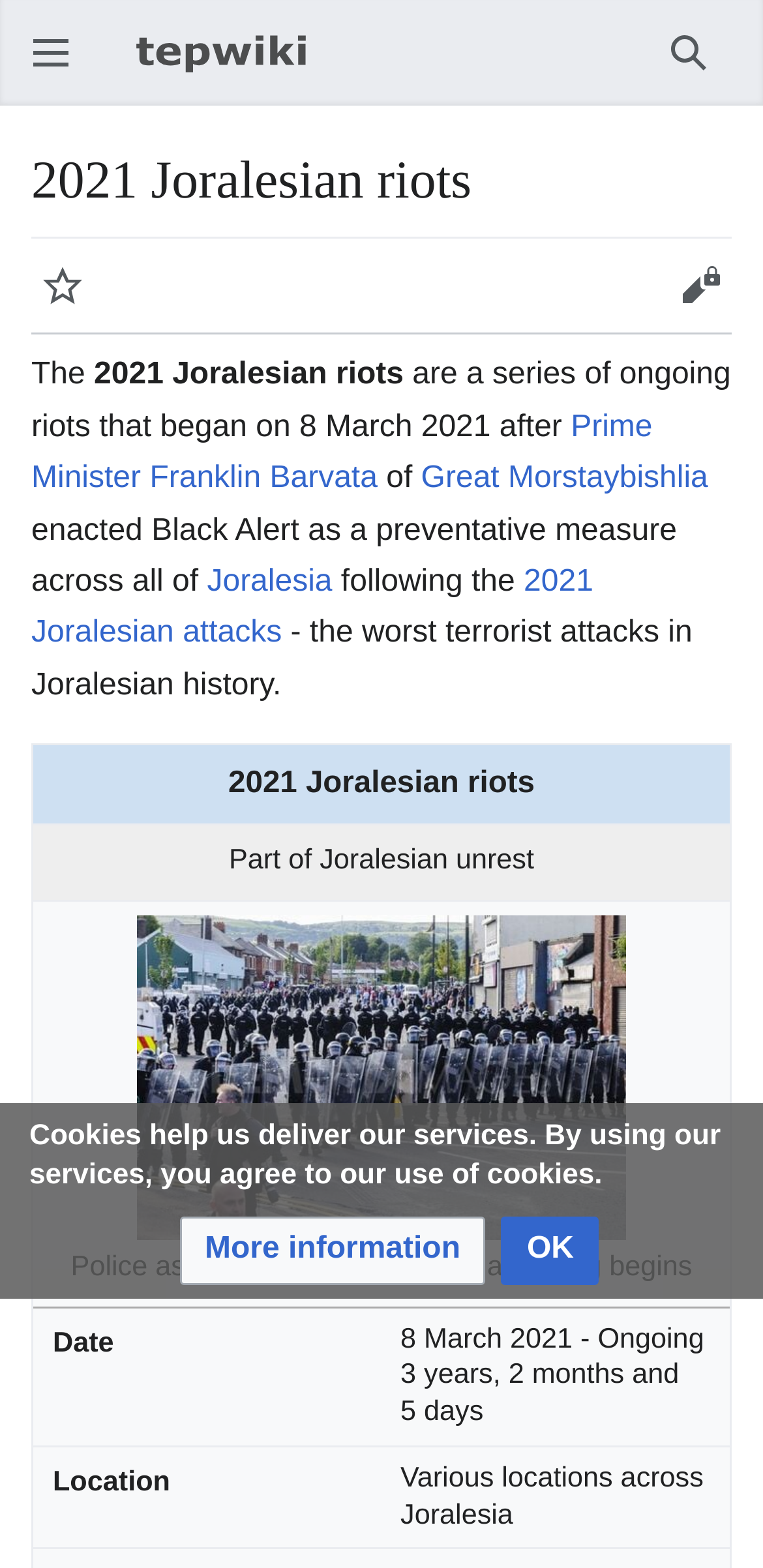Locate the bounding box coordinates of the clickable region necessary to complete the following instruction: "Visit the TEPwiki homepage". Provide the coordinates in the format of four float numbers between 0 and 1, i.e., [left, top, right, bottom].

[0.136, 0.021, 0.444, 0.046]